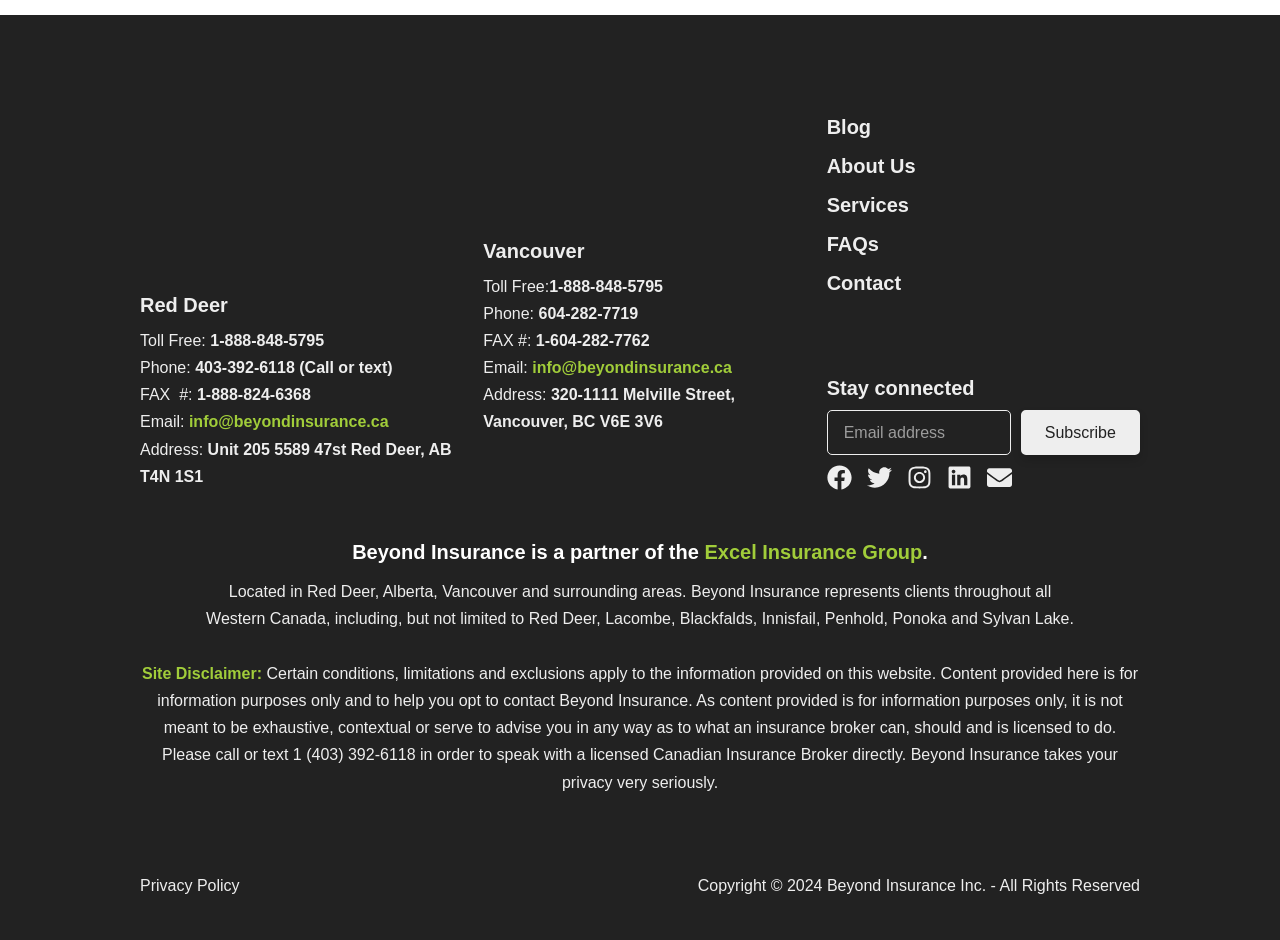What is the address of the Red Deer office?
Please use the visual content to give a single word or phrase answer.

Unit 205 5589 47st Red Deer, AB T4N 1S1